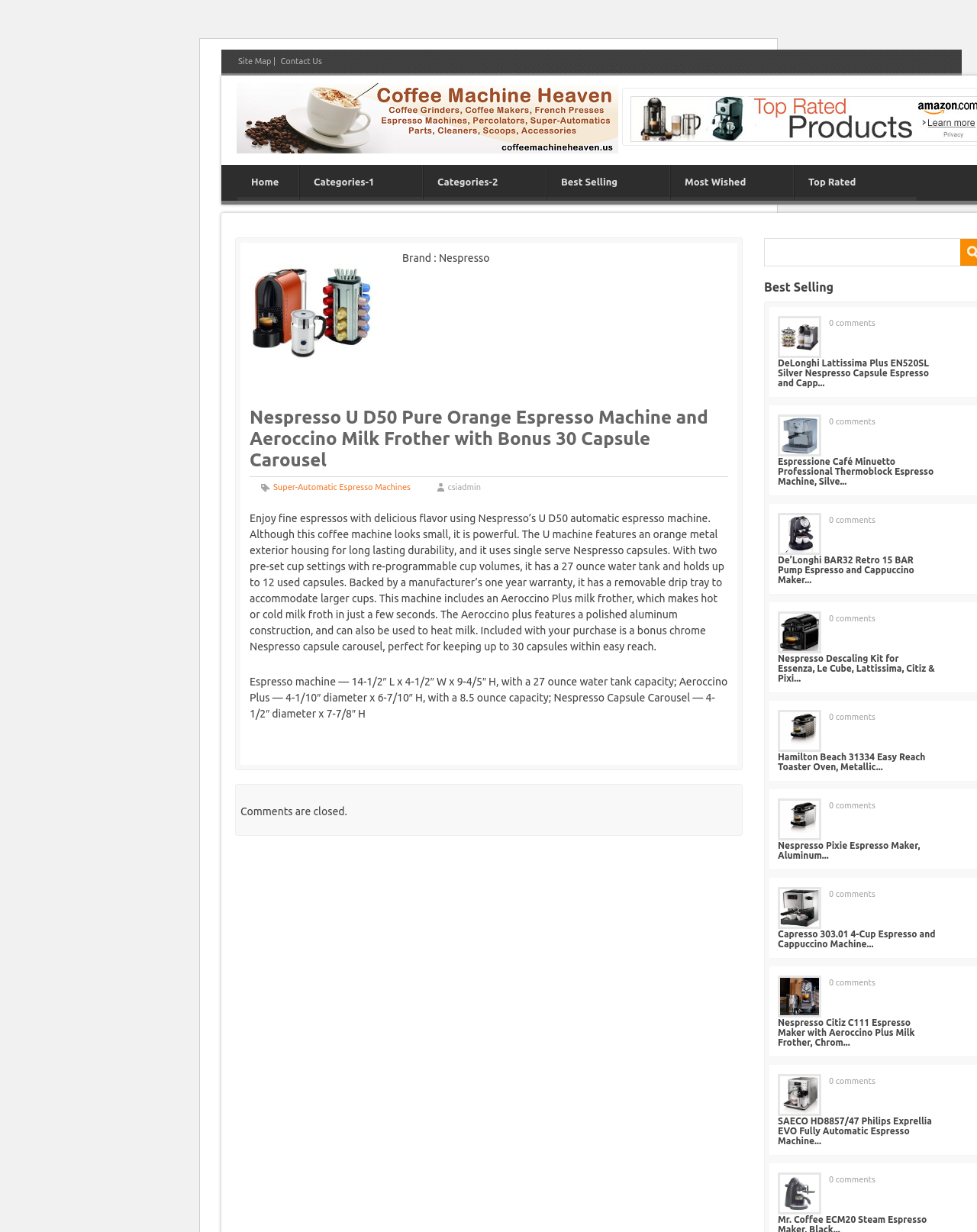Determine the bounding box coordinates for the area that needs to be clicked to fulfill this task: "Click on the 'Site Map' link". The coordinates must be given as four float numbers between 0 and 1, i.e., [left, top, right, bottom].

[0.244, 0.046, 0.278, 0.053]